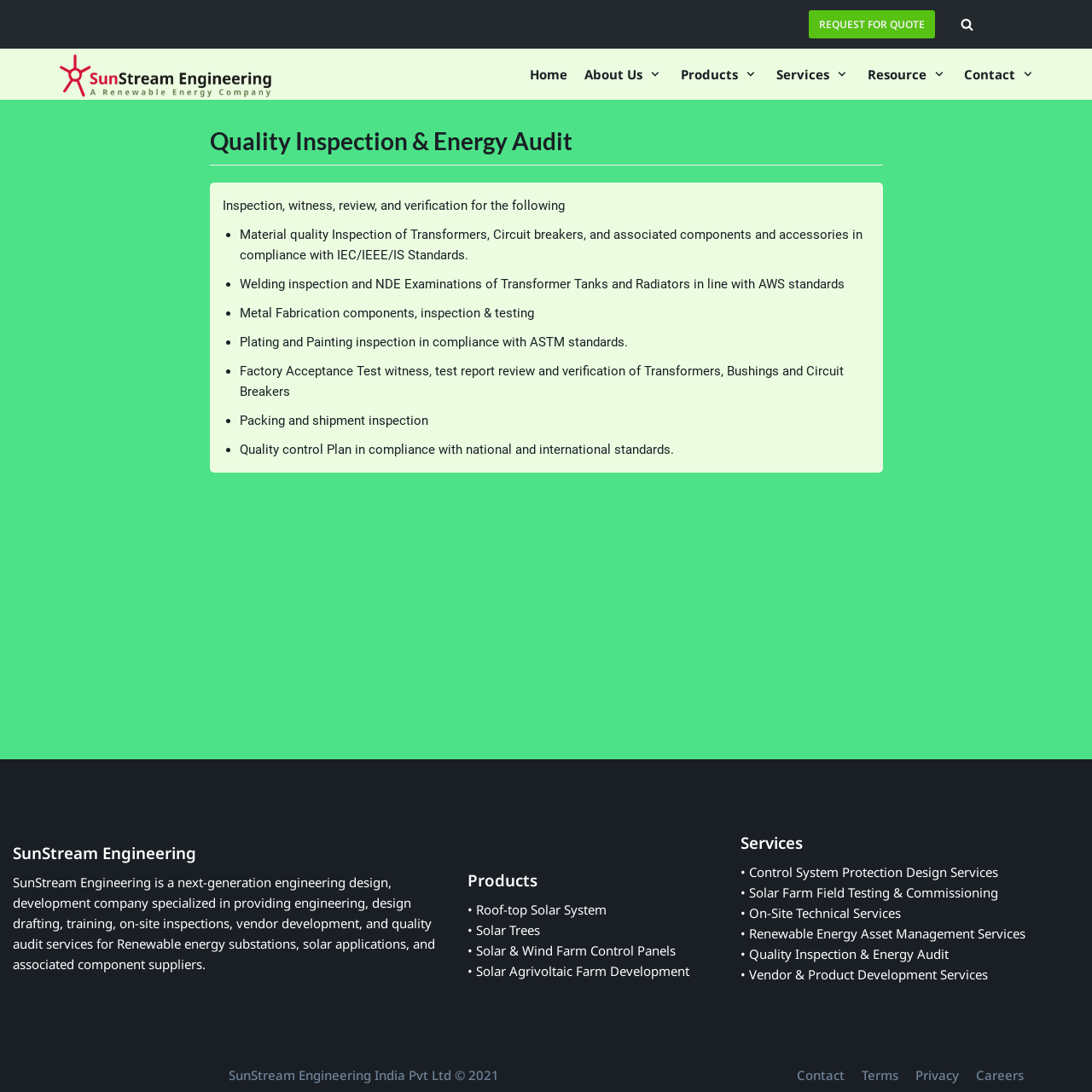Offer a meticulous description of the webpage's structure and content.

The webpage is about SunStream Engineering, a company that provides engineering, design, and quality audit services for renewable energy substations, solar applications, and associated component suppliers. 

At the top of the page, there is a navigation menu with links to "Home", "About Us", "Products", "Services", "Resource", and "Contact". Each menu item has an accompanying icon. 

Below the navigation menu, there is a heading that reads "Quality Inspection & Energy Audit" followed by a list of services provided, including material quality inspection, welding inspection, metal fabrication components inspection, and more. 

The main content area is divided into two sections. The left section has a heading "SunStream Engineering" followed by a brief description of the company and its services. The right section has three headings: "Products", "Services", and "Quality Inspection & Energy Audit", each with a list of related items. 

At the bottom of the page, there is a footer section with a copyright notice, a navigation menu with links to "Contact", "Terms", "Privacy", and "Careers", and a brief description of the company.